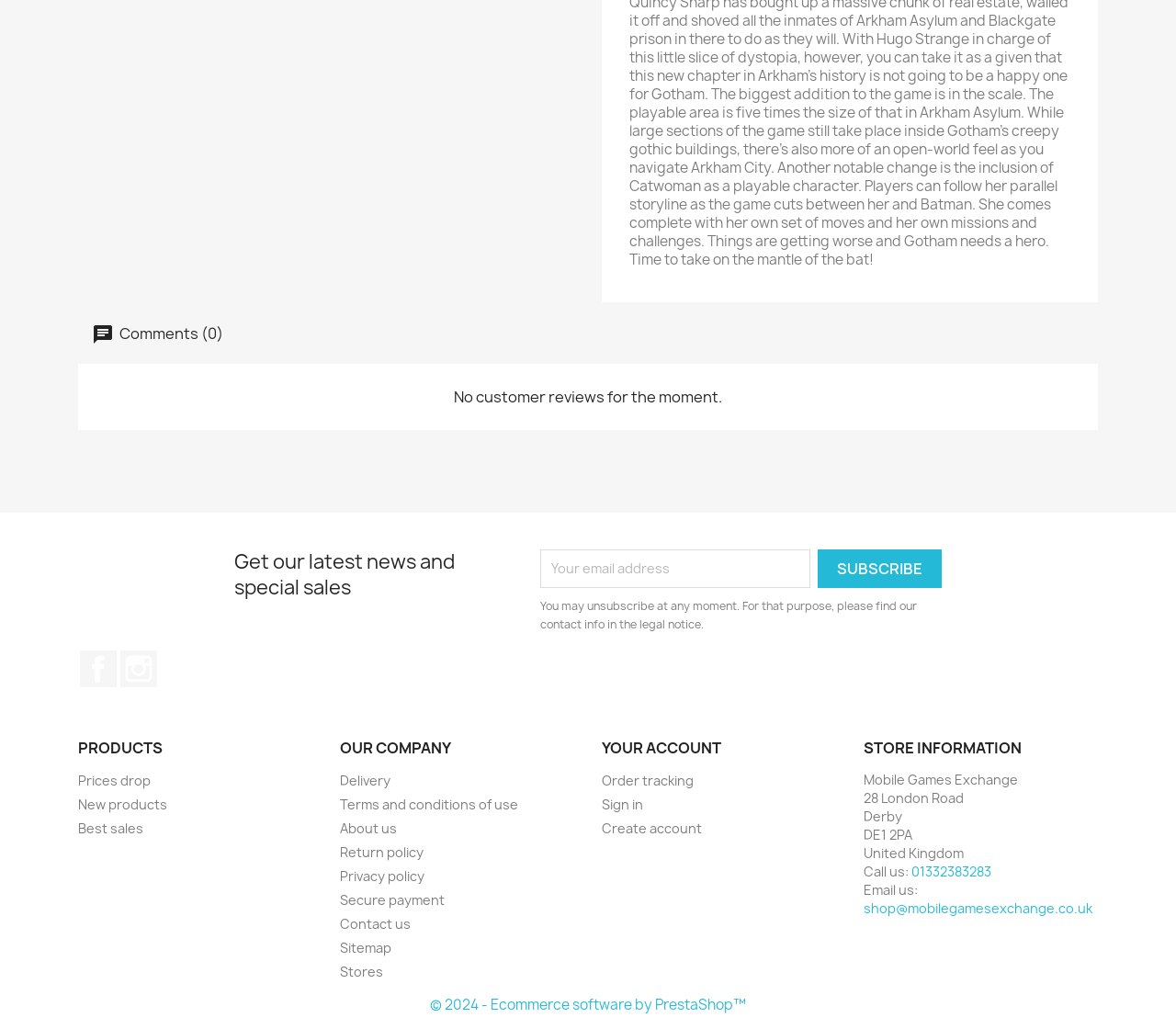Identify the bounding box of the HTML element described as: "Sitemap".

[0.289, 0.913, 0.333, 0.93]